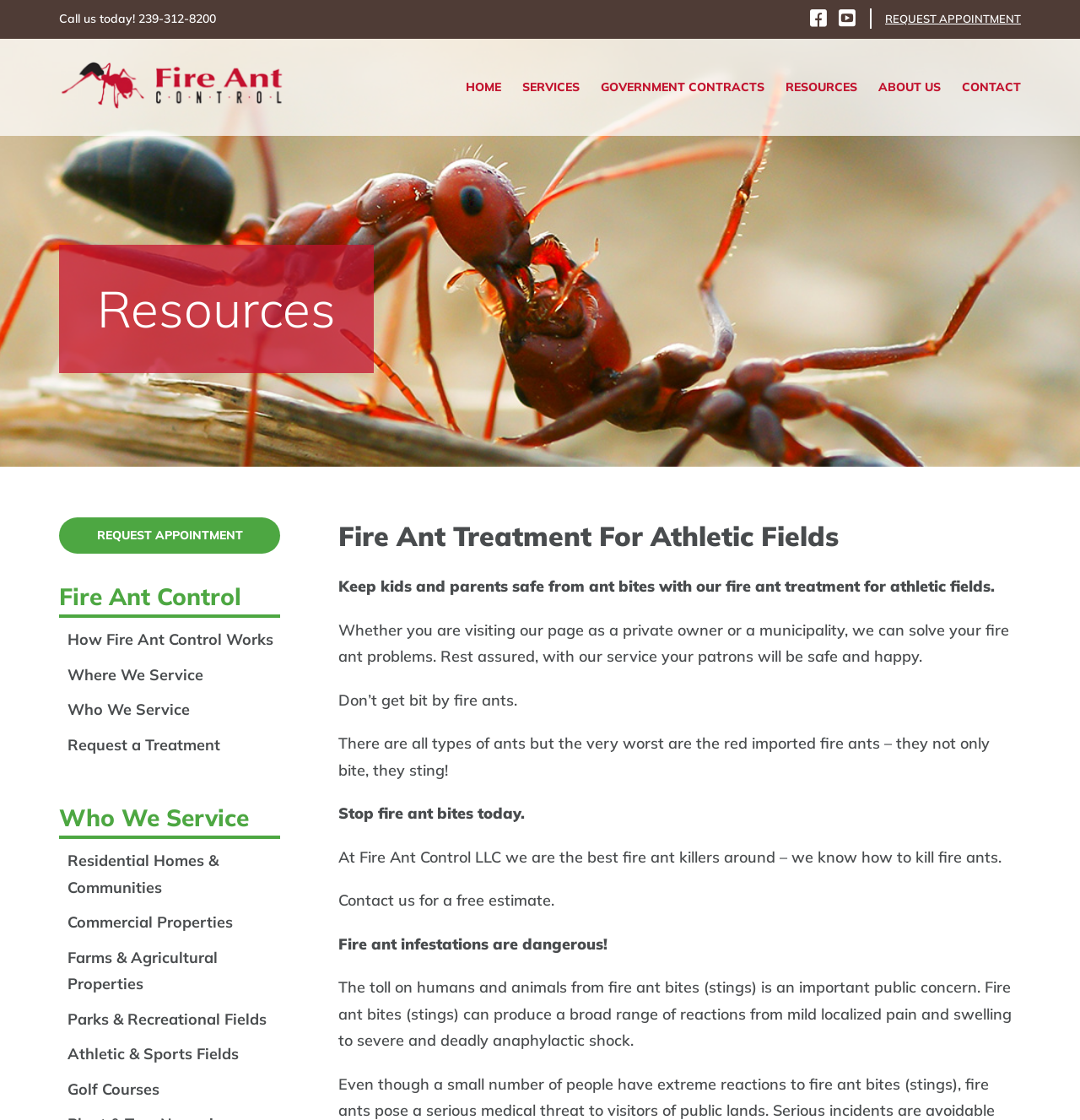Provide a brief response to the question below using a single word or phrase: 
What type of ants are being referred to?

Red imported fire ants